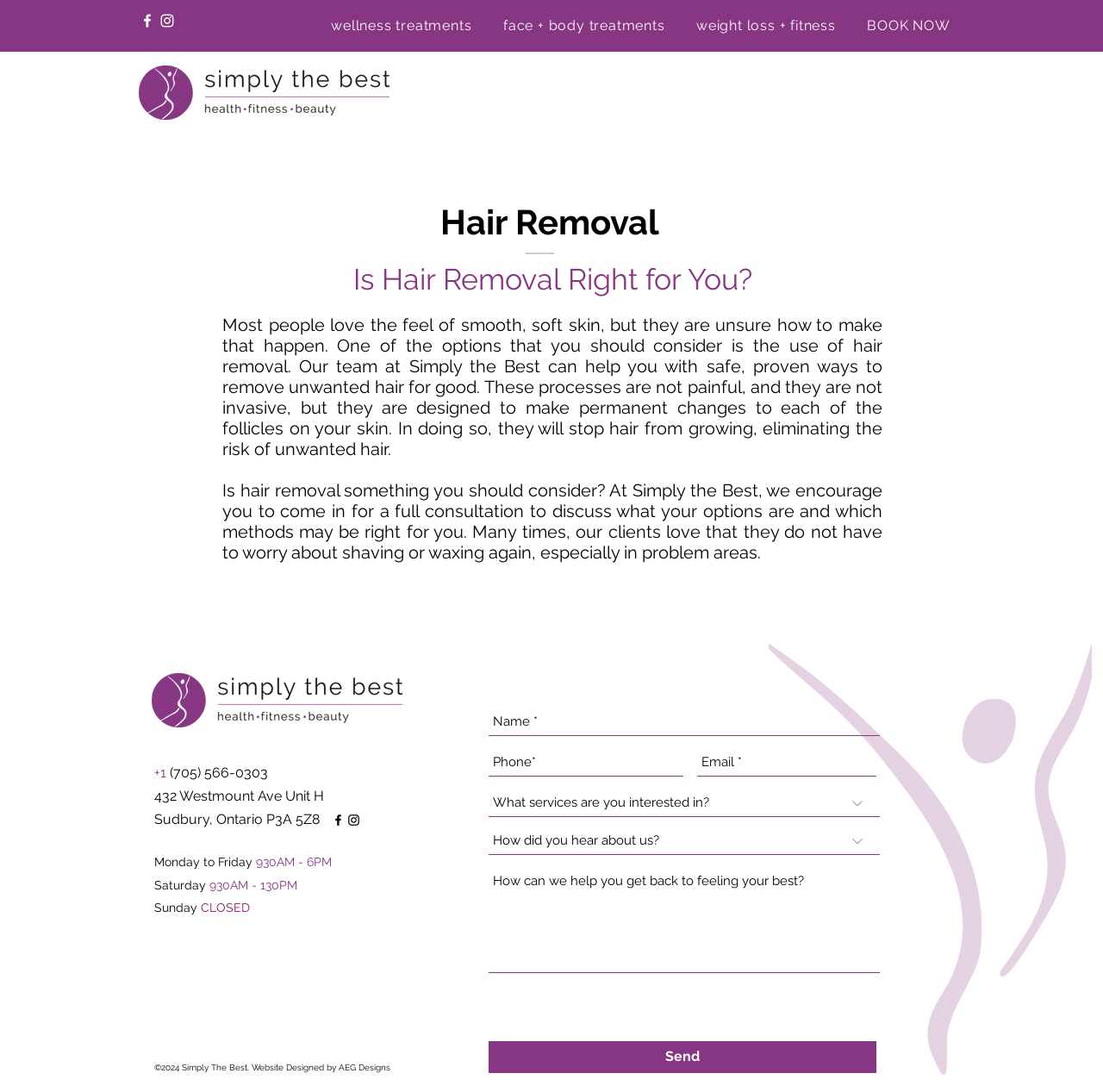How many social media links are there?
Please use the visual content to give a single word or phrase answer.

4